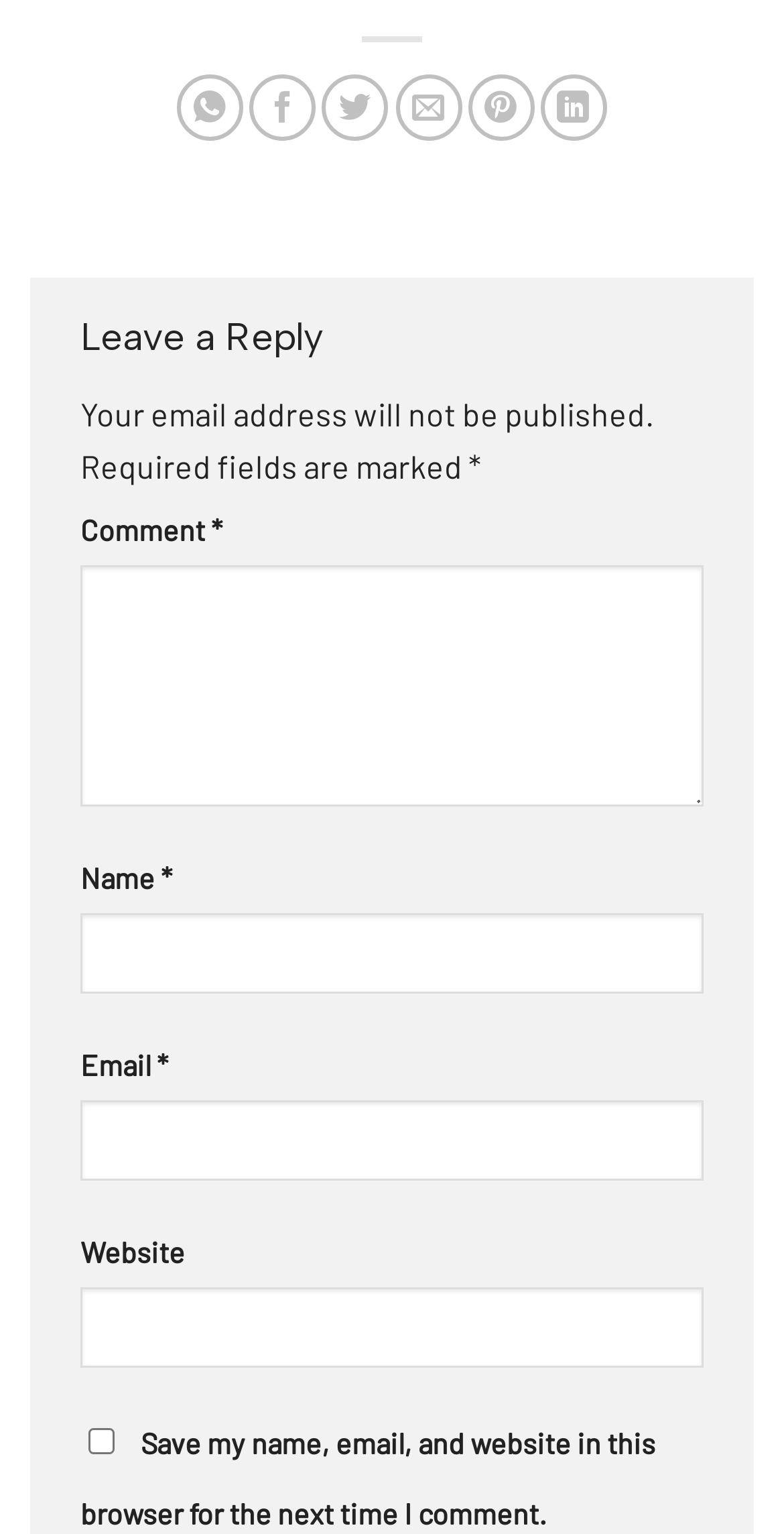How many fields are required to leave a reply?
Analyze the image and deliver a detailed answer to the question.

To leave a reply, users are required to fill in three fields: name, email, and comment, as indicated by the asterisk symbol (*) next to these fields.